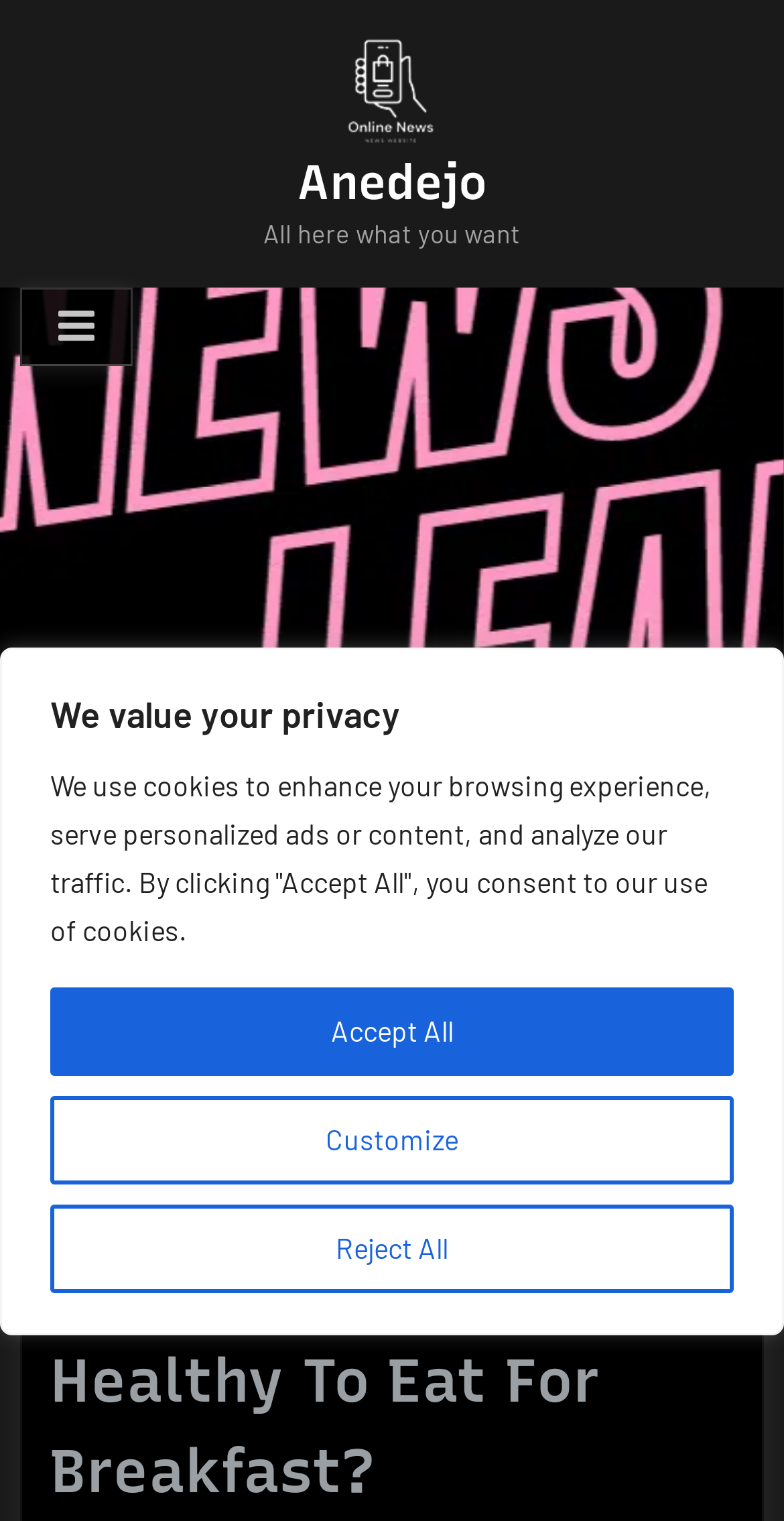Extract the bounding box coordinates of the UI element described: "Anedejo". Provide the coordinates in the format [left, top, right, bottom] with values ranging from 0 to 1.

[0.379, 0.1, 0.621, 0.139]